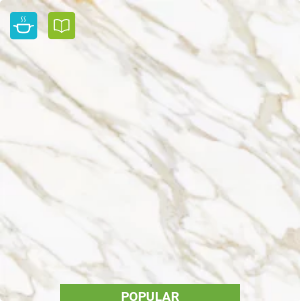Analyze the image and provide a detailed caption.

The image showcases a stunning surface pattern ideal for a kitchen environment, characterized by a creamy white base adorned with elegant, flowing veins of cream and light gray. This design evokes a sense of luxury, making it not only a practical choice for worktops but also an aesthetic one. Overlaying the image is a vibrant green banner boldly displaying the word "POPULAR," indicating this particular design's appeal among customers. Additionally, there are two icons positioned at the top left corner: one representing a kitchen utensil and the other a book, suggesting information related to culinary uses or design inspiration. This combination of visual appeal and practicality makes the worktop an attractive centerpiece for any modern kitchen.